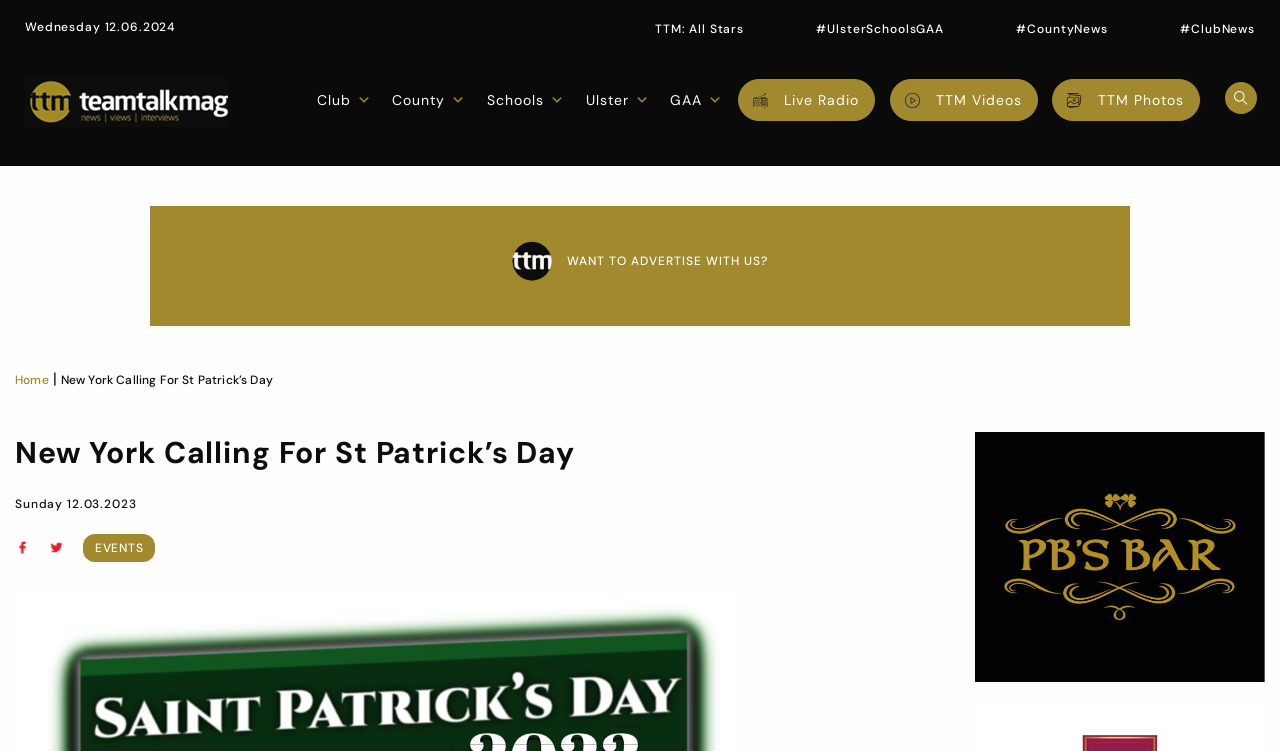What is the date mentioned at the top of the page?
Look at the image and provide a short answer using one word or a phrase.

Wednesday 12.06.2024